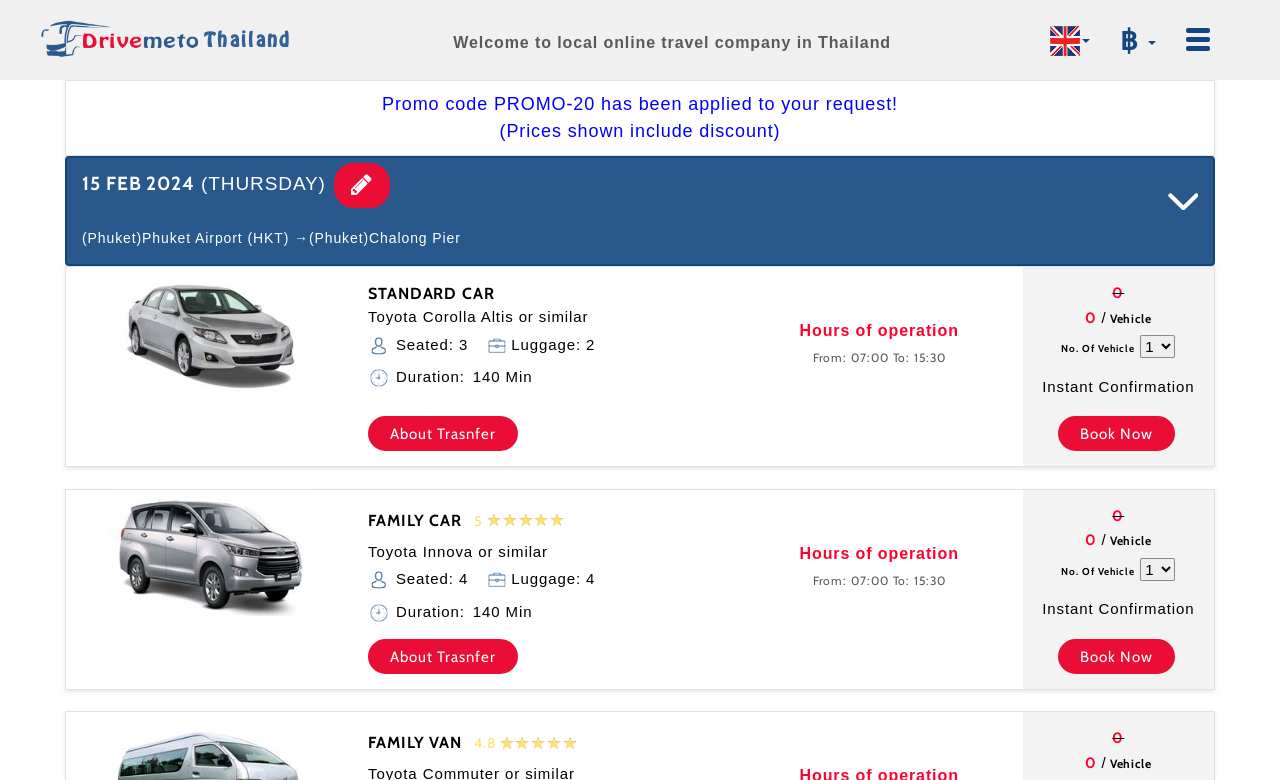What is the type of car for the STANDARD CAR option?
Give a one-word or short-phrase answer derived from the screenshot.

Toyota Corolla Altis or similar